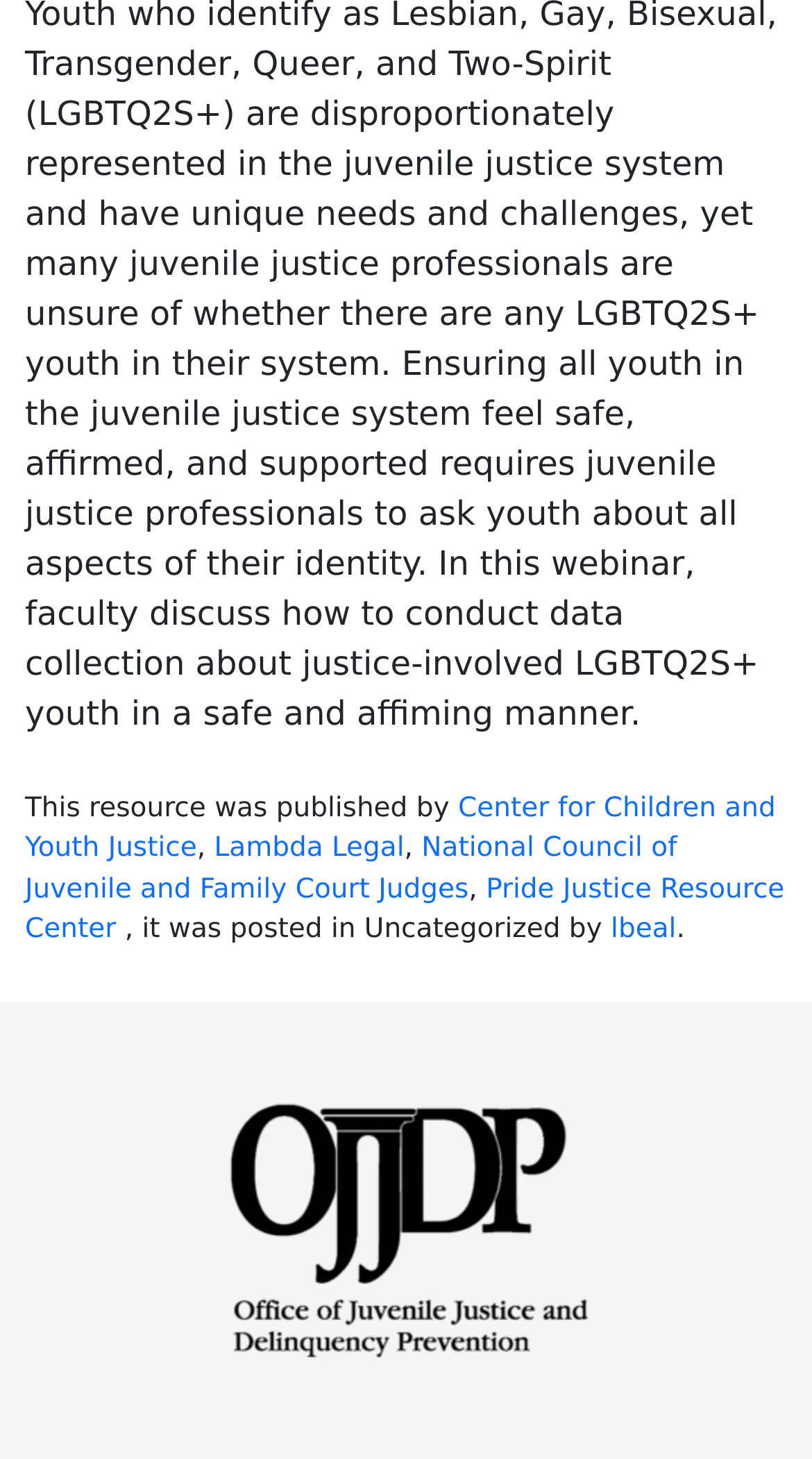What is the position of the figure on the webpage?
Use the information from the image to give a detailed answer to the question.

I compared the y1 and y2 coordinates of the figure element with other elements and found that it has a higher y1 and y2 value, which means it is located at the bottom of the webpage.